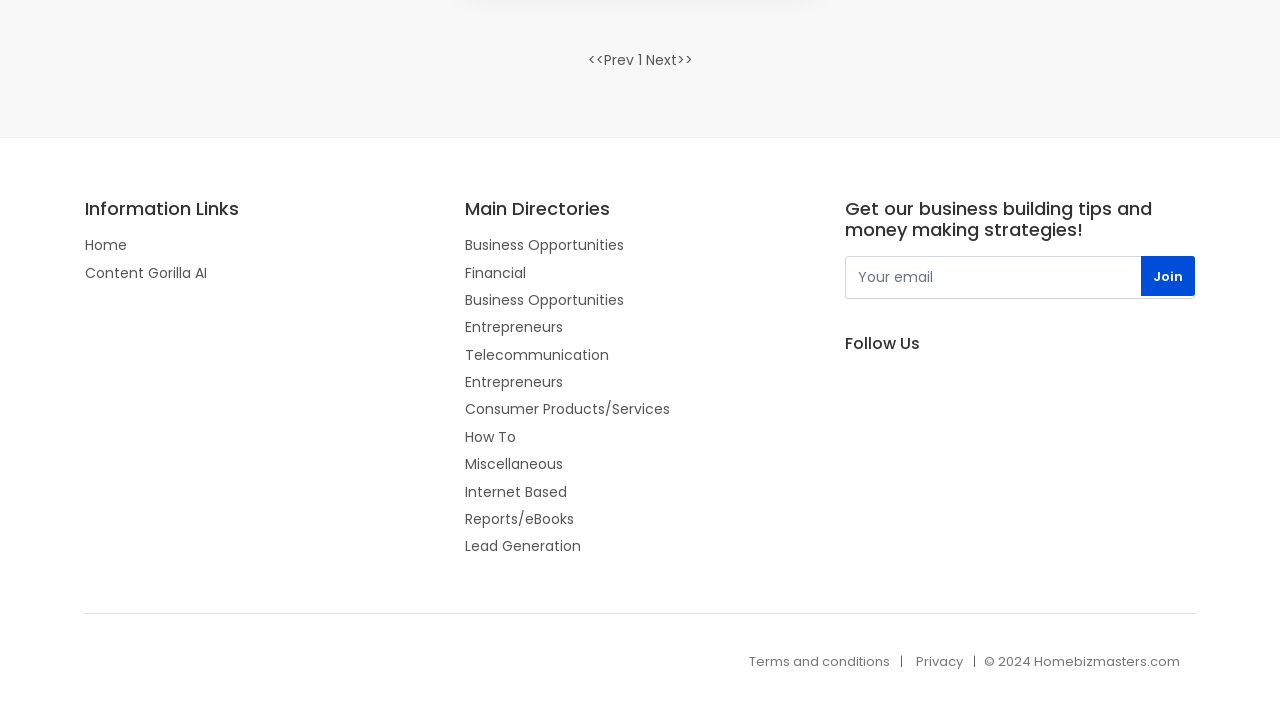Please provide the bounding box coordinates for the element that needs to be clicked to perform the following instruction: "Click on the 'Home' link". The coordinates should be given as four float numbers between 0 and 1, i.e., [left, top, right, bottom].

[0.066, 0.328, 0.099, 0.36]